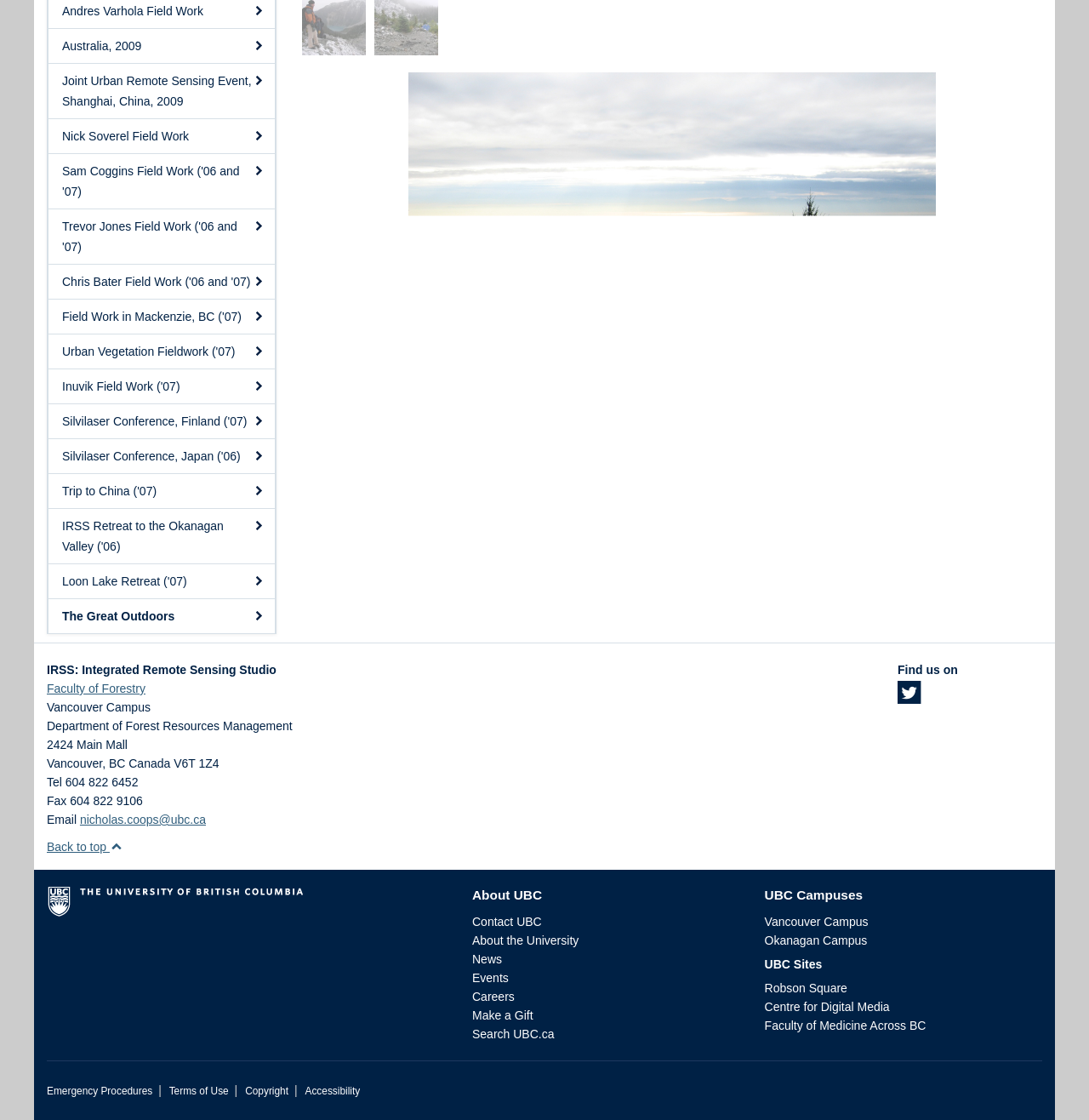Identify the bounding box coordinates for the UI element described as: "aria-label="Twitter link"". The coordinates should be provided as four floats between 0 and 1: [left, top, right, bottom].

[0.824, 0.617, 0.845, 0.629]